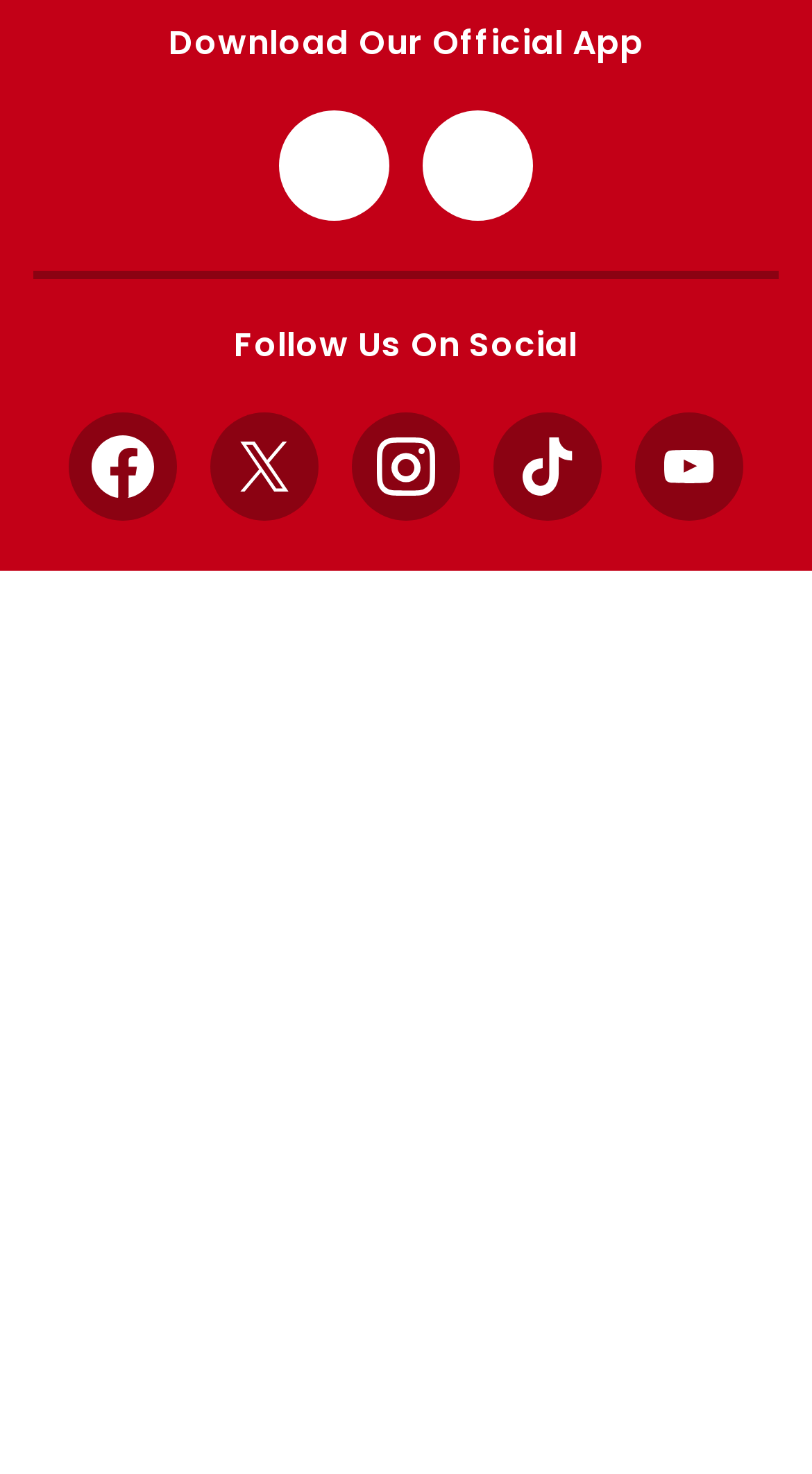Find the bounding box of the web element that fits this description: "Download from Apple store".

[0.344, 0.075, 0.479, 0.15]